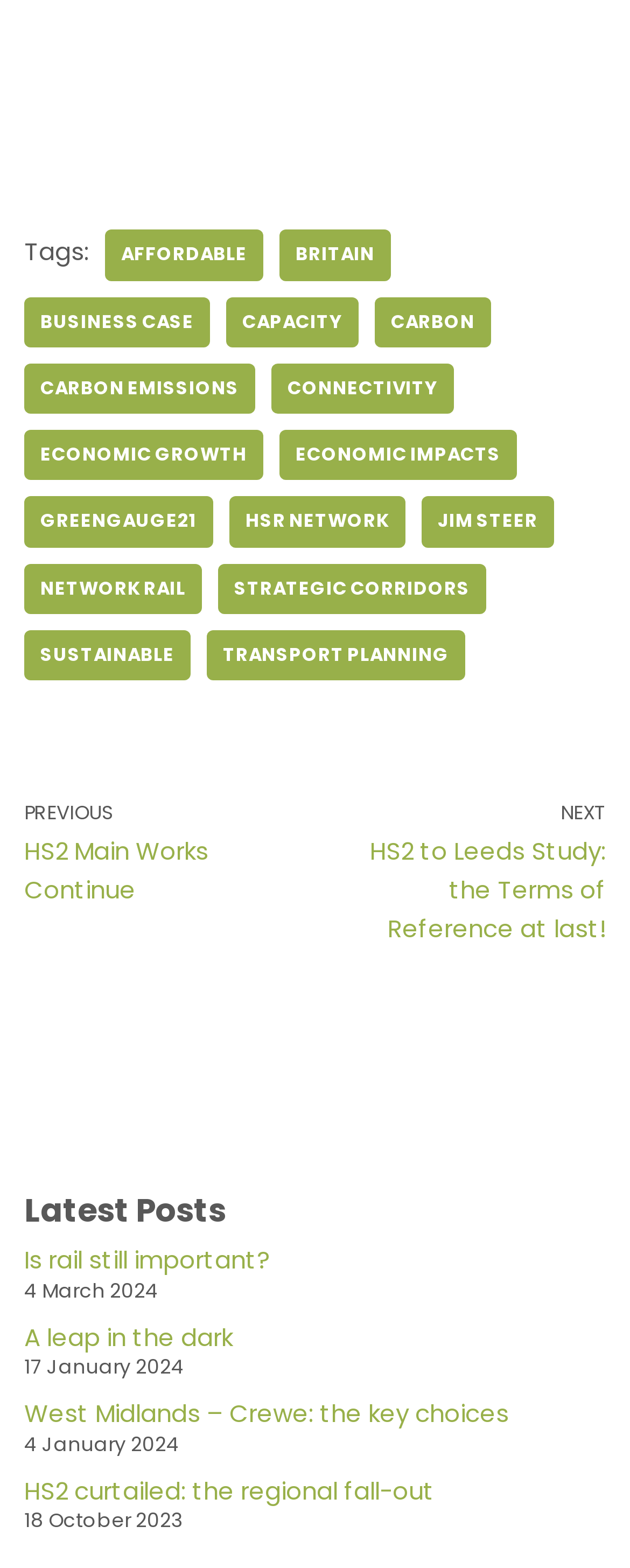Please identify the bounding box coordinates of the clickable region that I should interact with to perform the following instruction: "Read the latest post 'Is rail still important?'". The coordinates should be expressed as four float numbers between 0 and 1, i.e., [left, top, right, bottom].

[0.038, 0.793, 0.428, 0.814]